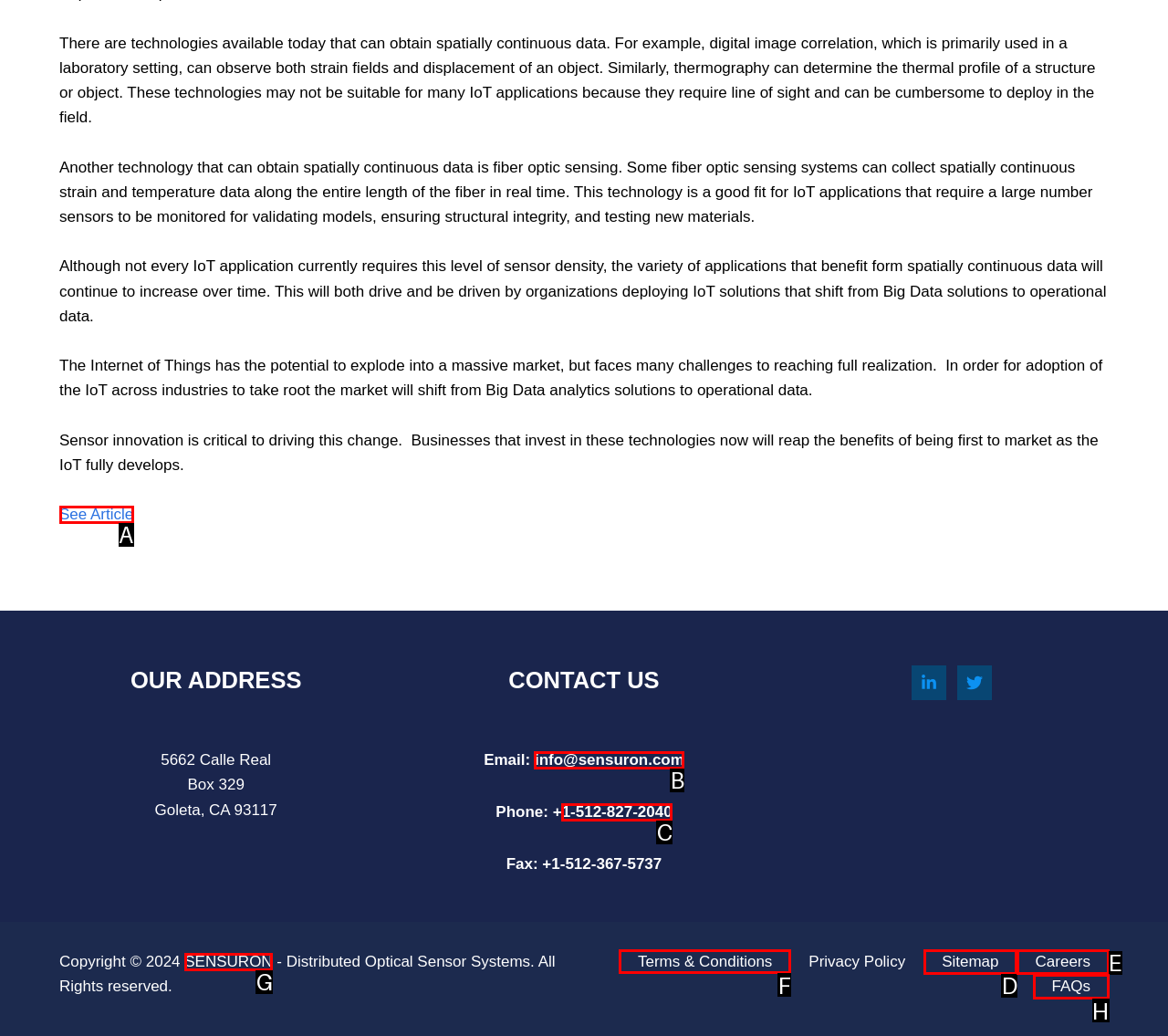Specify which UI element should be clicked to accomplish the task: View Terms & Conditions. Answer with the letter of the correct choice.

F